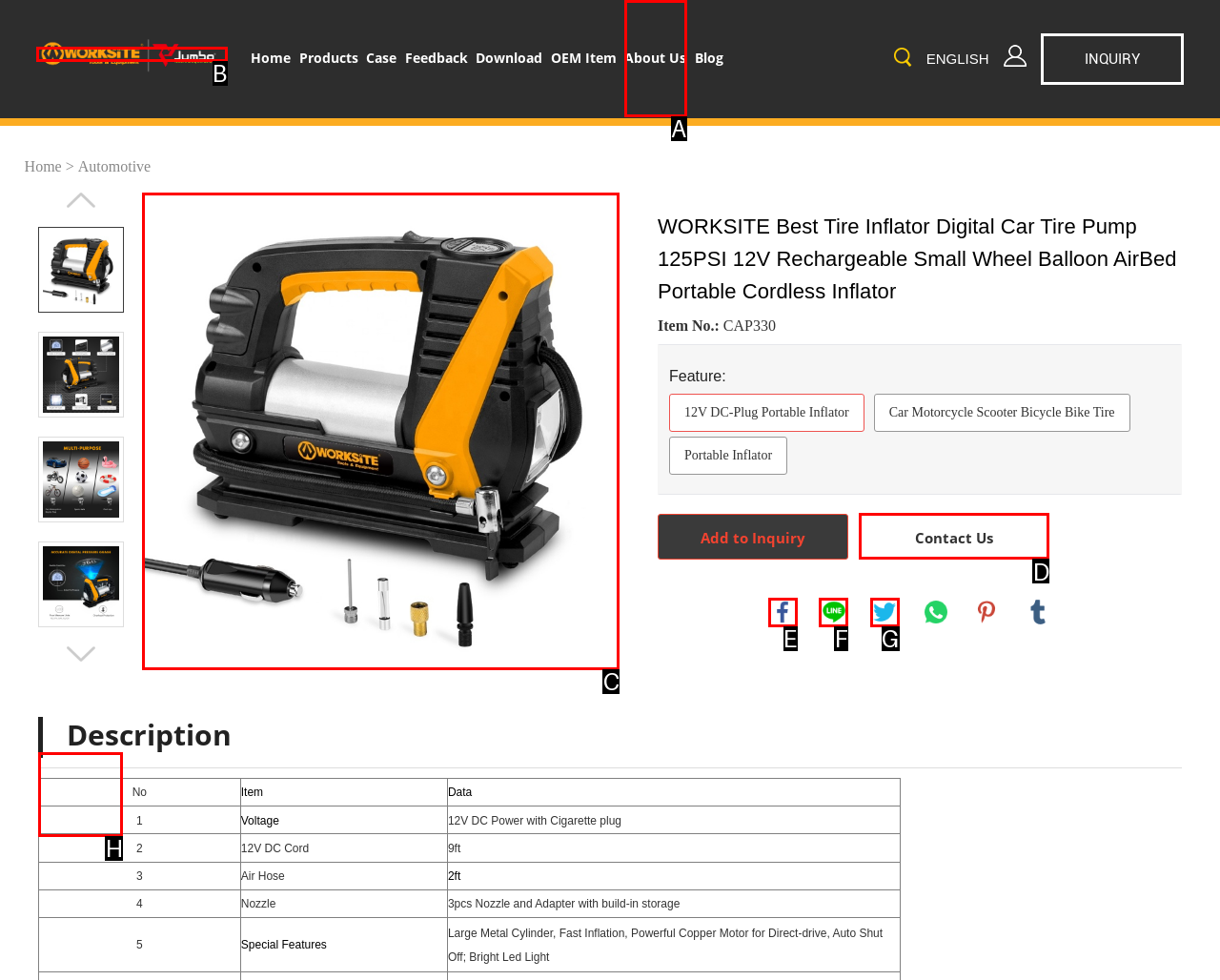Determine which option should be clicked to carry out this task: Contact us
State the letter of the correct choice from the provided options.

D